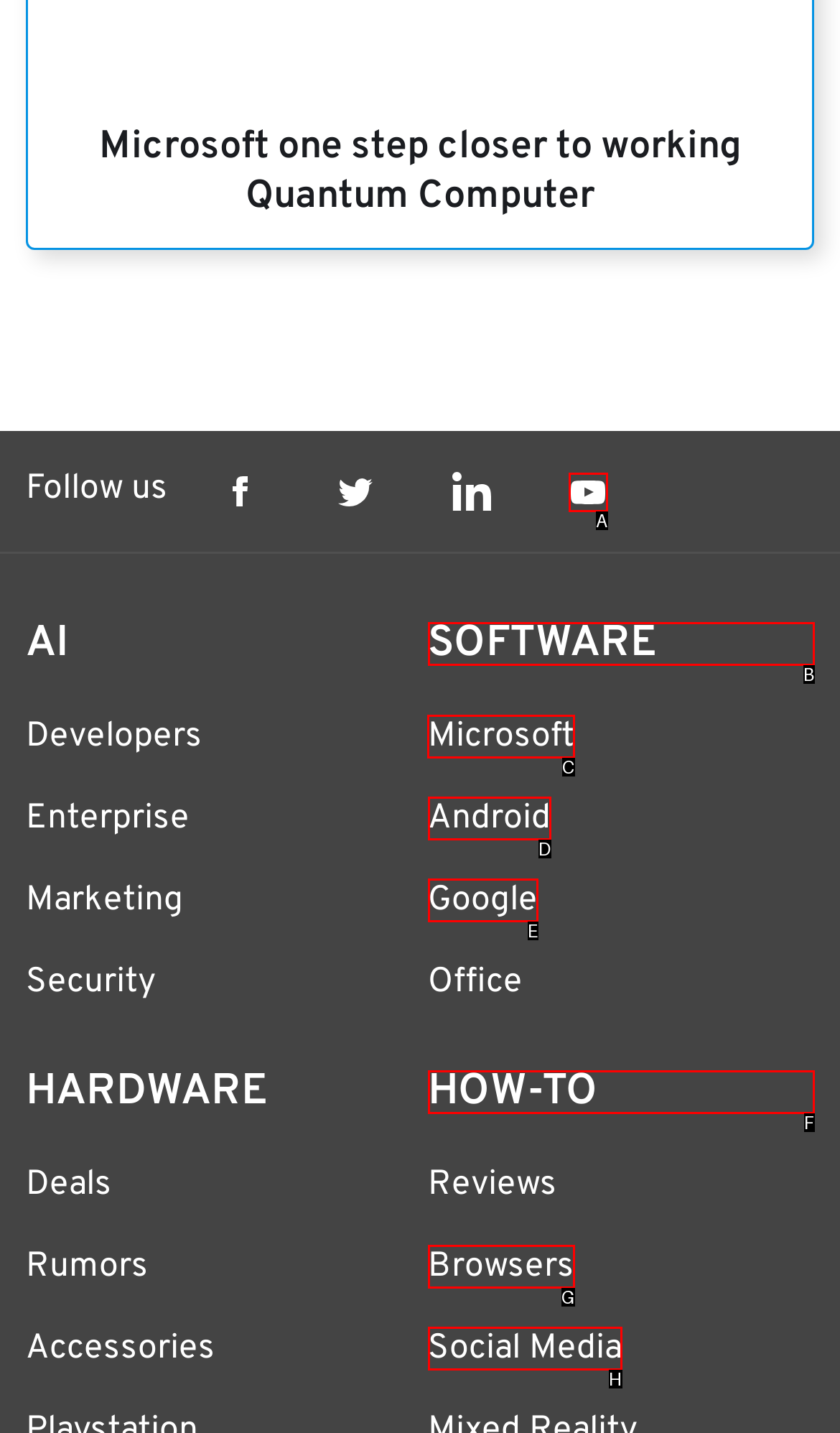For the task: Read about Microsoft, tell me the letter of the option you should click. Answer with the letter alone.

C